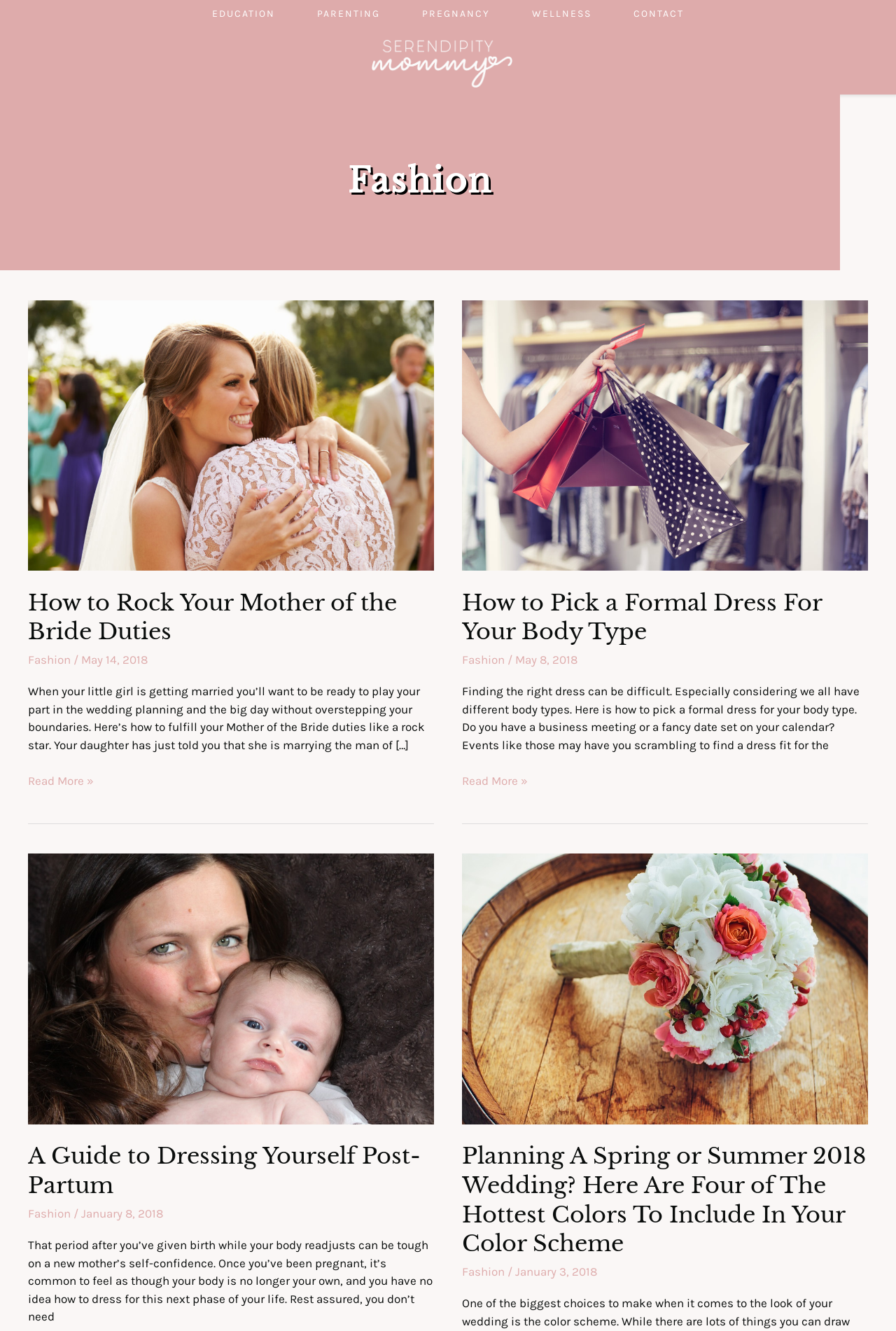How many articles are on this page?
Using the visual information, answer the question in a single word or phrase.

4